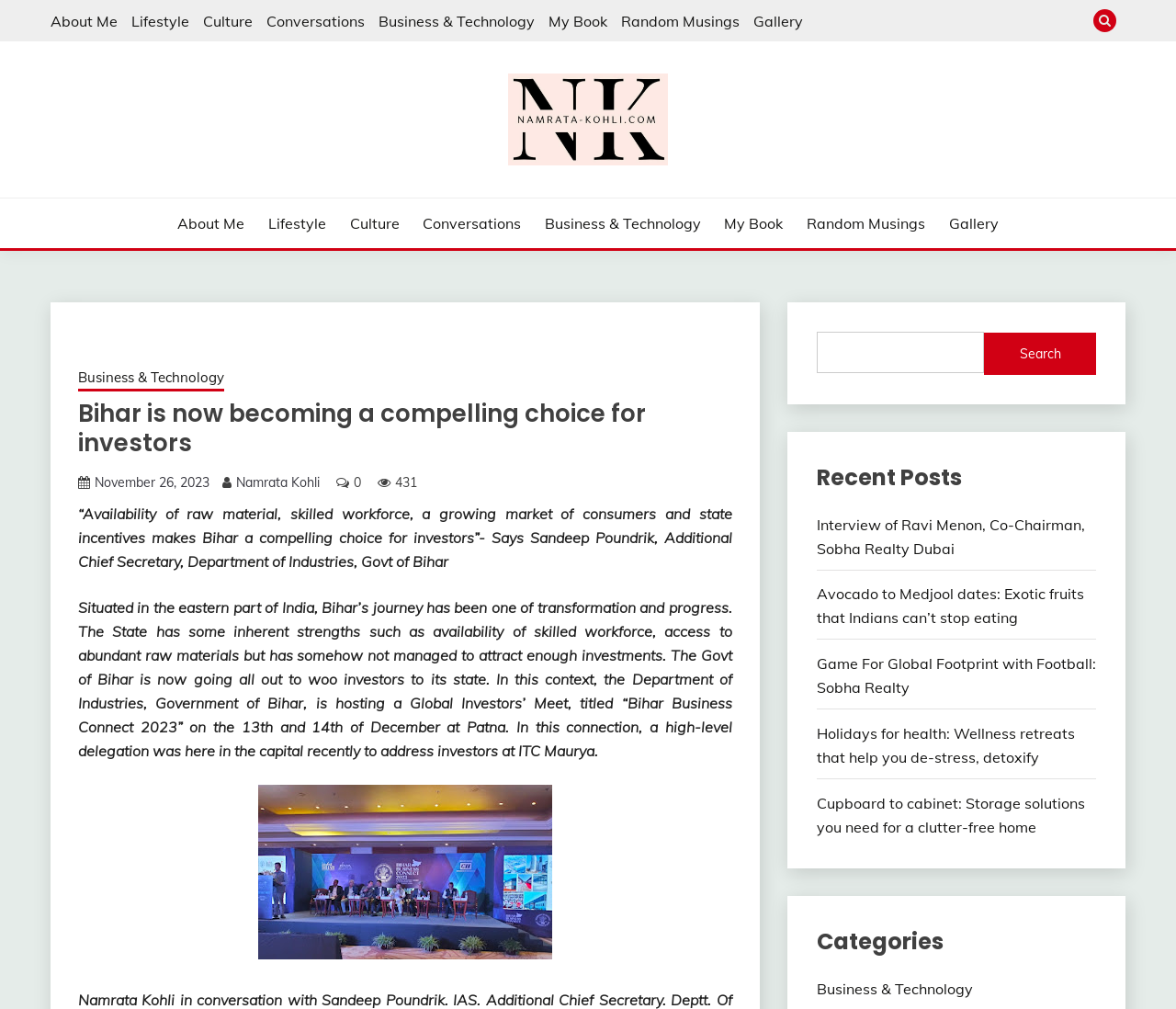Can you find the bounding box coordinates of the area I should click to execute the following instruction: "Click on the 'Meta Trader 4 download' link"?

None